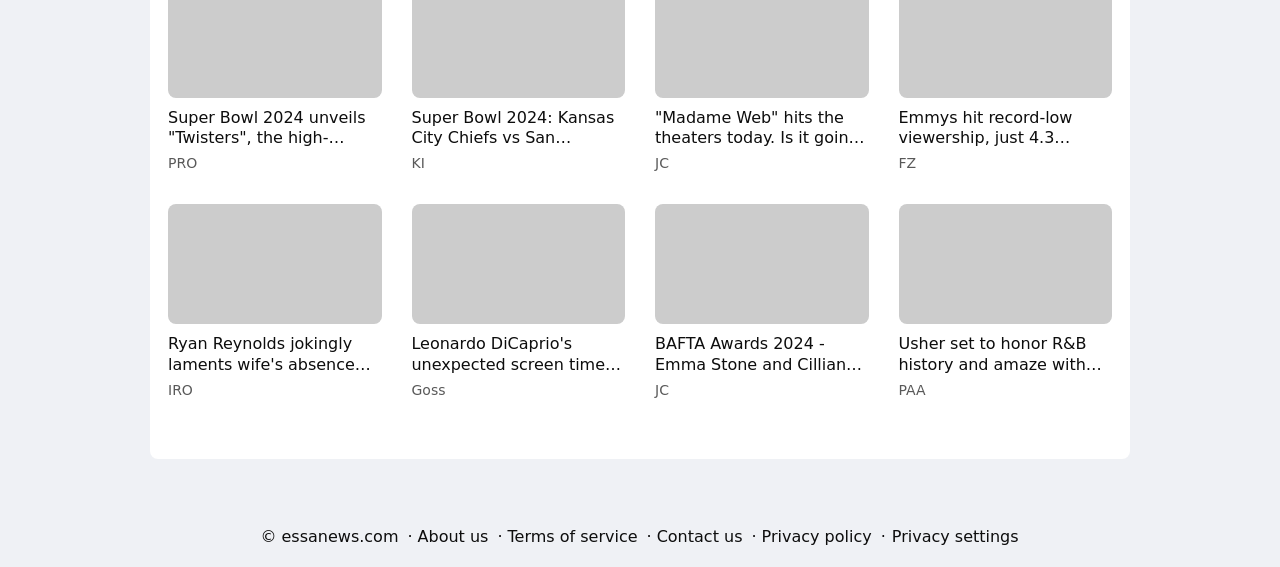Please identify the coordinates of the bounding box that should be clicked to fulfill this instruction: "Read Article I. Name".

None